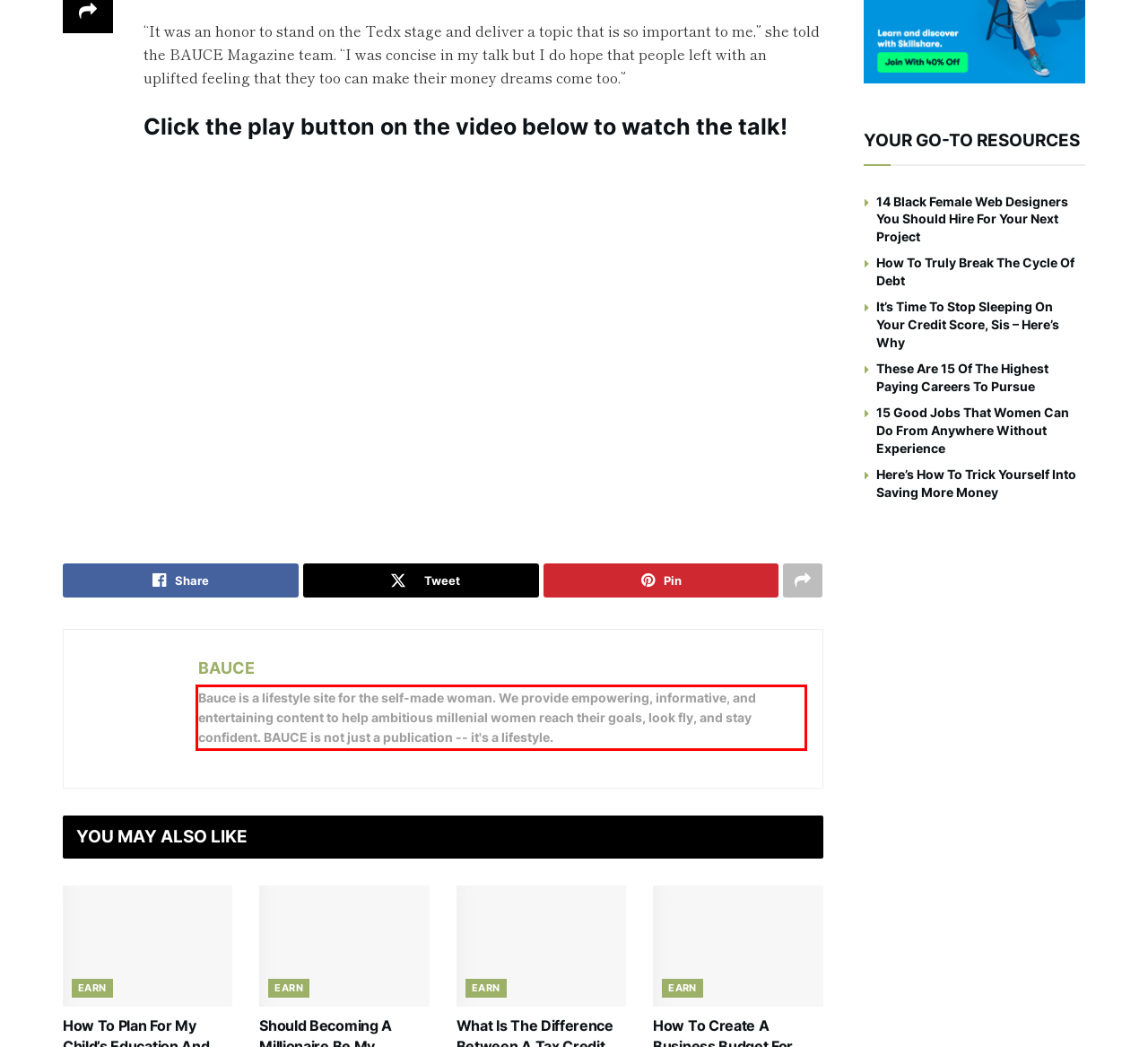You are provided with a webpage screenshot that includes a red rectangle bounding box. Extract the text content from within the bounding box using OCR.

Bauce is a lifestyle site for the self-made woman. We provide empowering, informative, and entertaining content to help ambitious millenial women reach their goals, look fly, and stay confident. BAUCE is not just a publication -- it's a lifestyle.